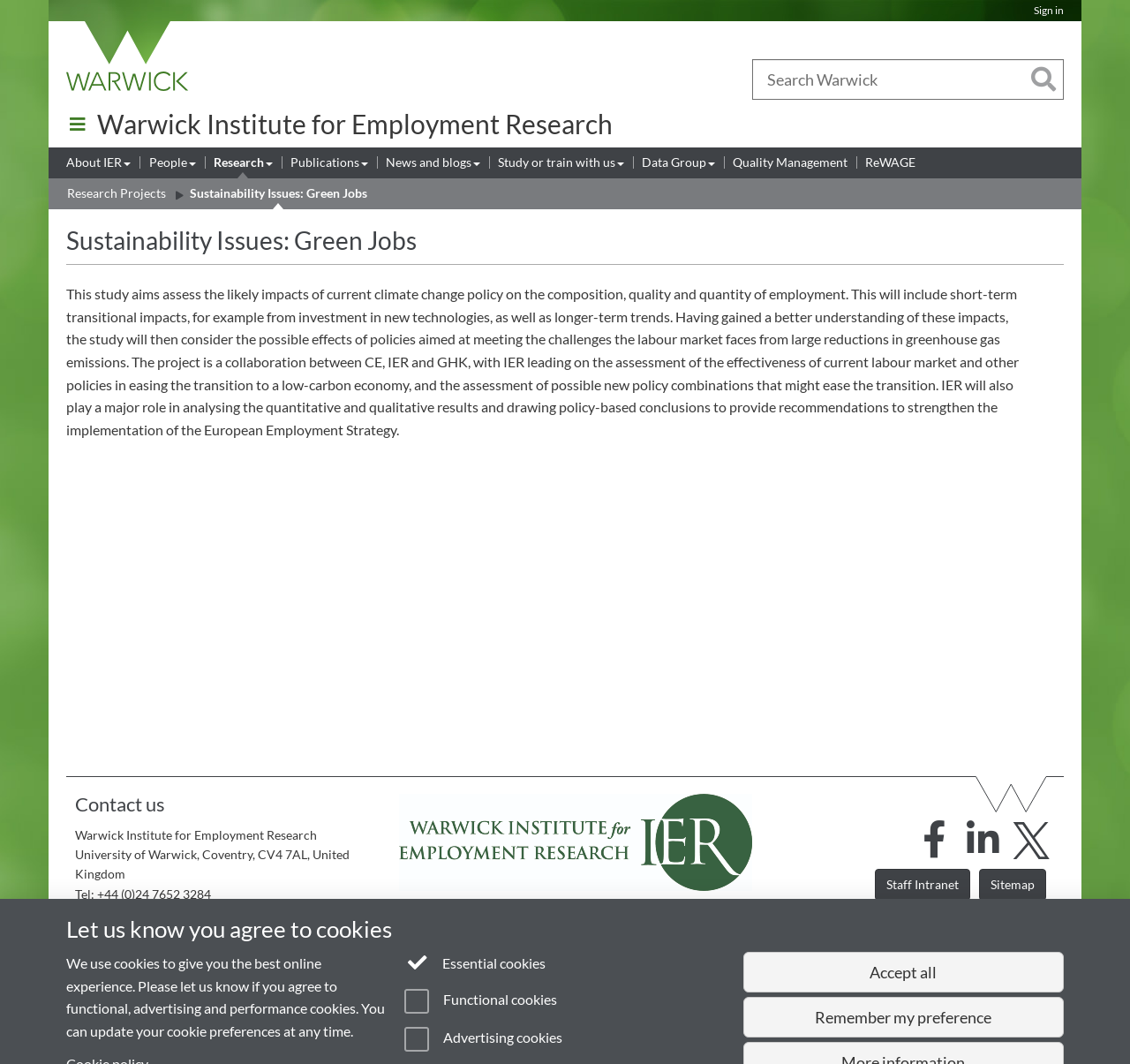Identify and extract the main heading of the webpage.

Warwick Institute for Employment Research